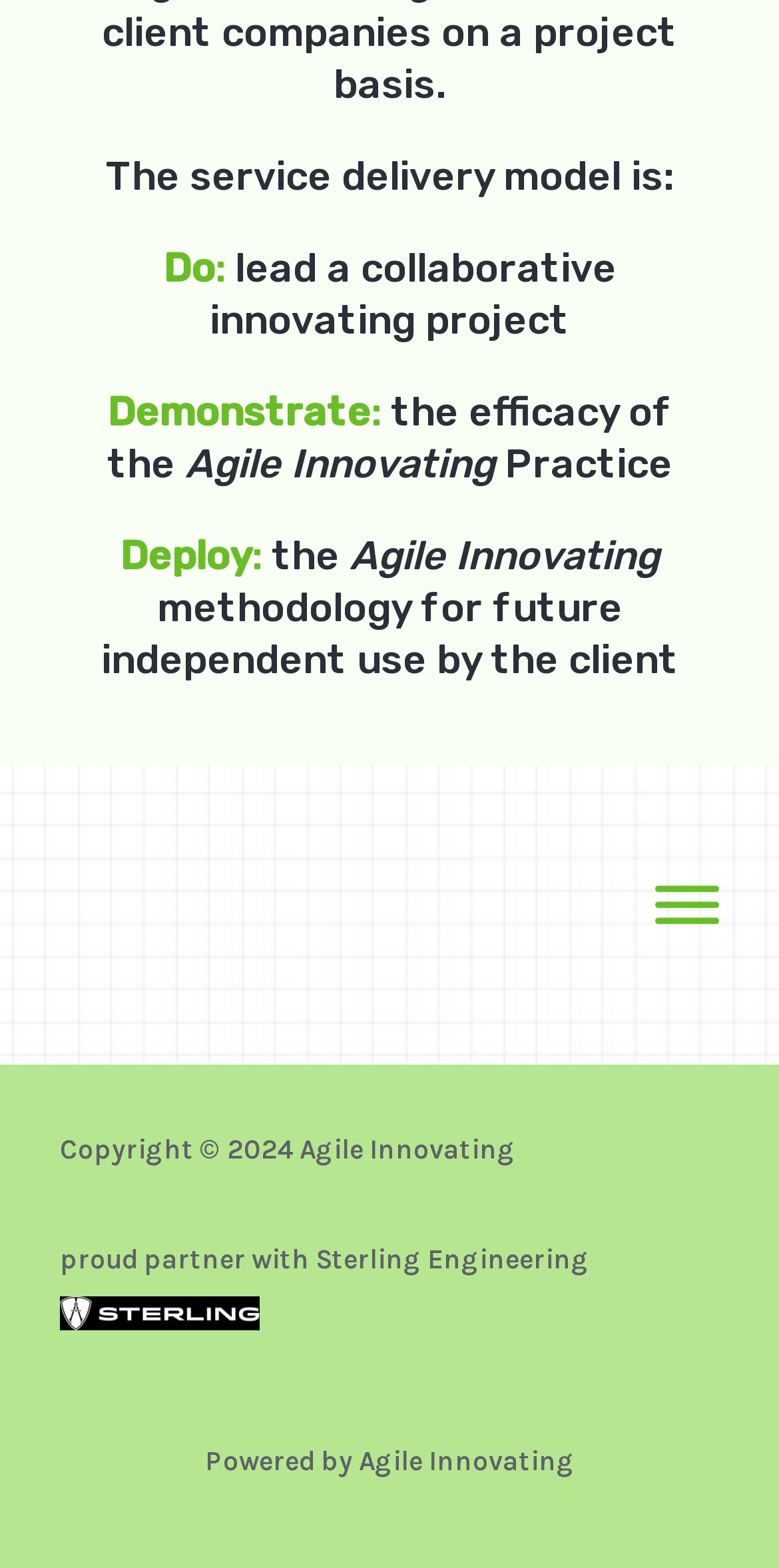What is the purpose of the Agile Innovating methodology?
Refer to the image and provide a one-word or short phrase answer.

For future independent use by the client